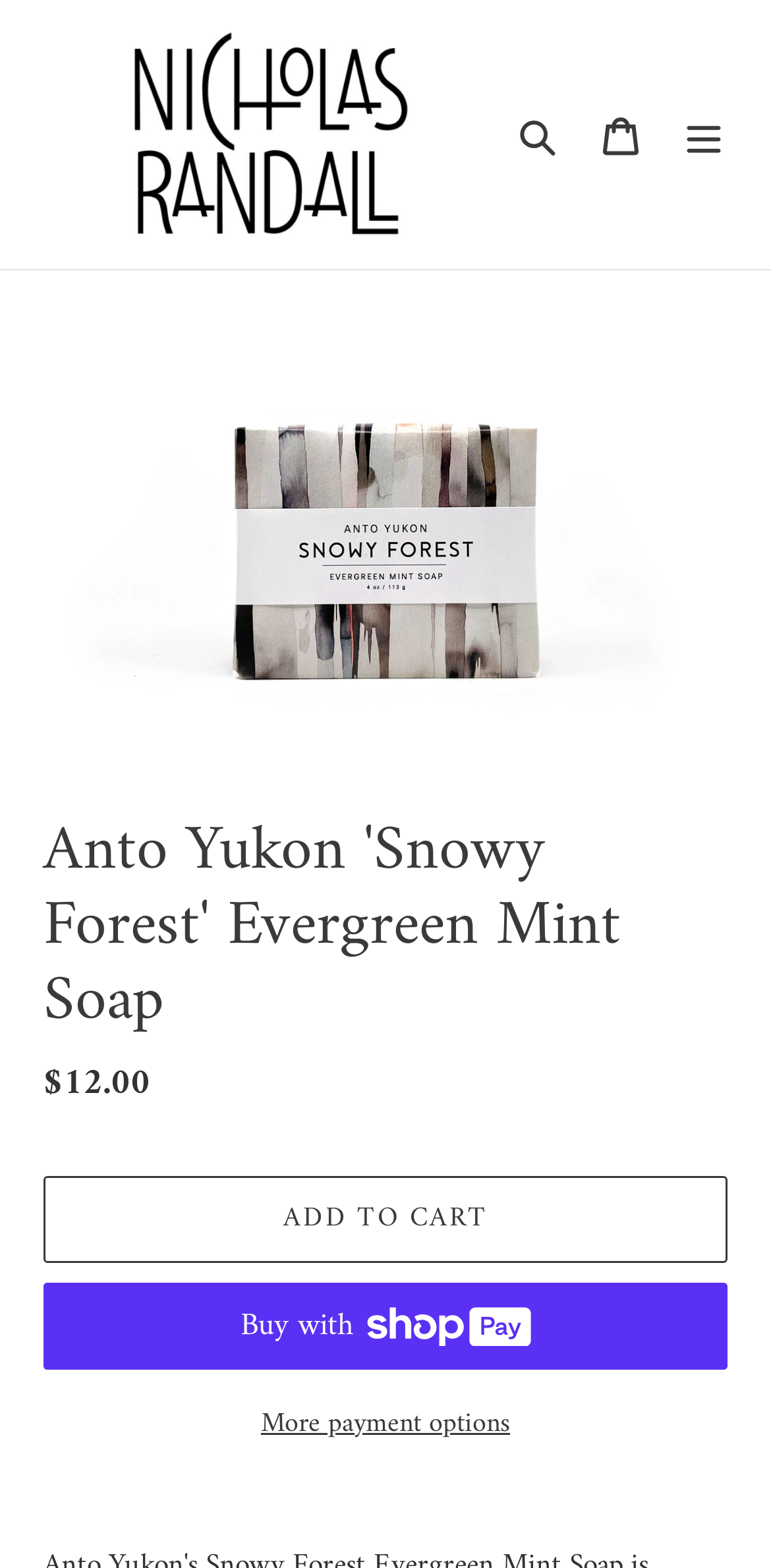Based on the image, give a detailed response to the question: What is the name of the artist who designed the soap's packaging?

Although the artist's name is not explicitly mentioned on the webpage, I inferred it from the meta description, which mentions that the soap is wrapped in a unique contemporary print by artist Meghan Hildebrand.